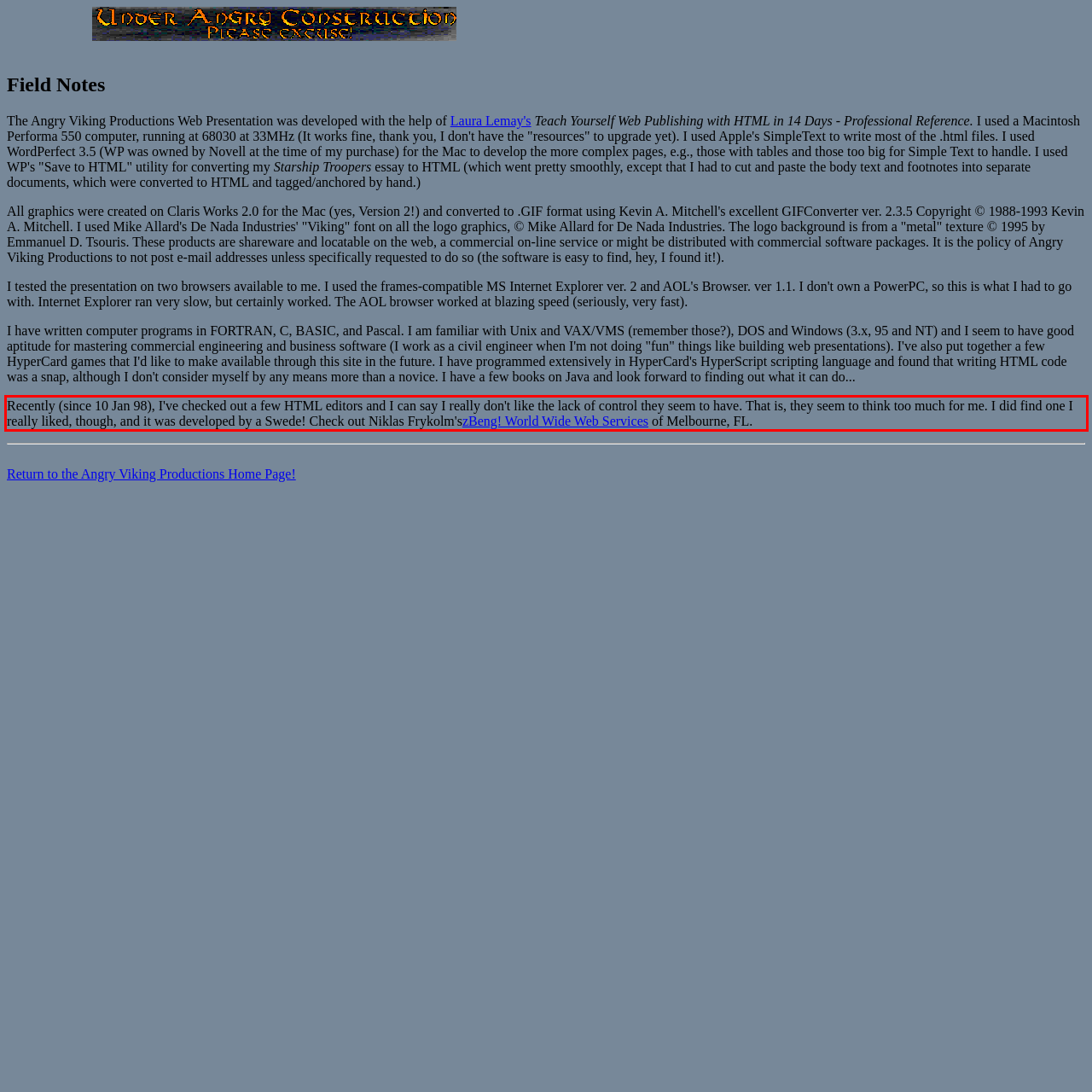You have a screenshot of a webpage with a red bounding box. Identify and extract the text content located inside the red bounding box.

Recently (since 10 Jan 98), I've checked out a few HTML editors and I can say I really don't like the lack of control they seem to have. That is, they seem to think too much for me. I did find one I really liked, though, and it was developed by a Swede! Check out Niklas Frykolm'szBeng! World Wide Web Services of Melbourne, FL.